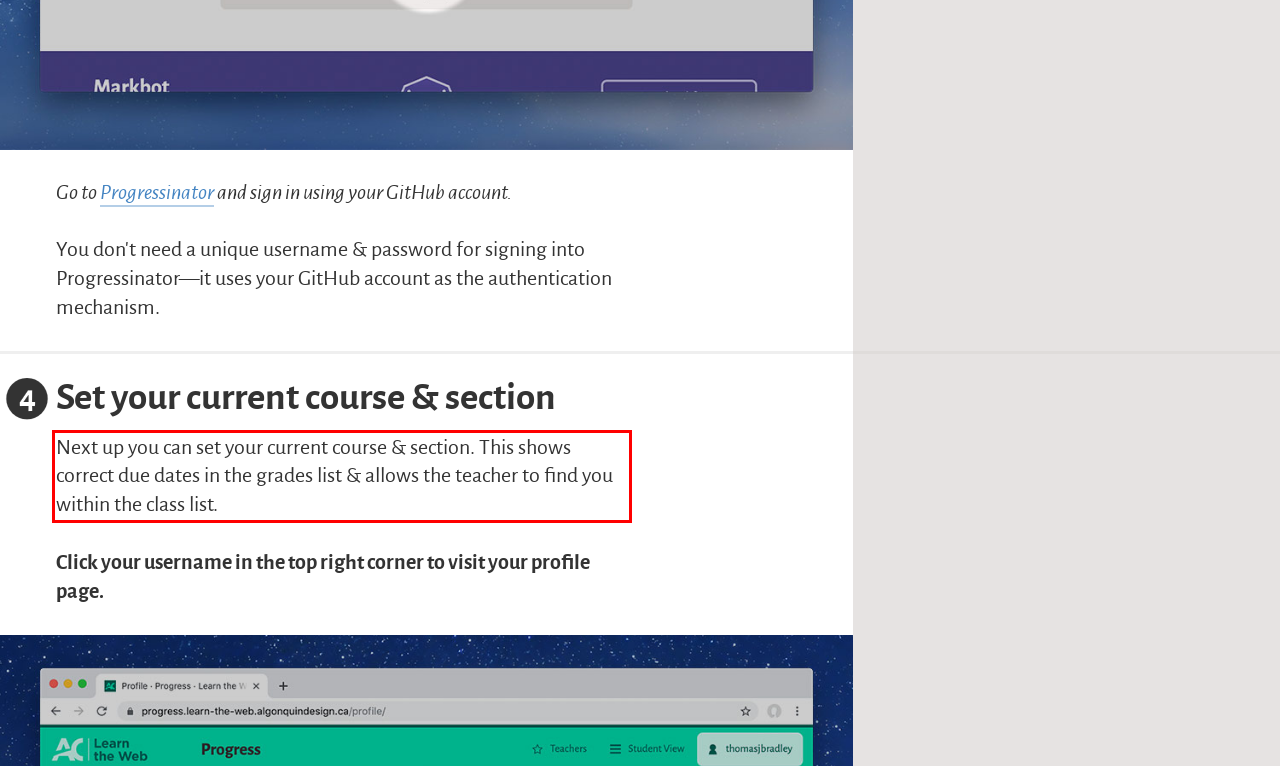Using the webpage screenshot, recognize and capture the text within the red bounding box.

Next up you can set your current course & section. This shows correct due dates in the grades list & allows the teacher to find you within the class list.